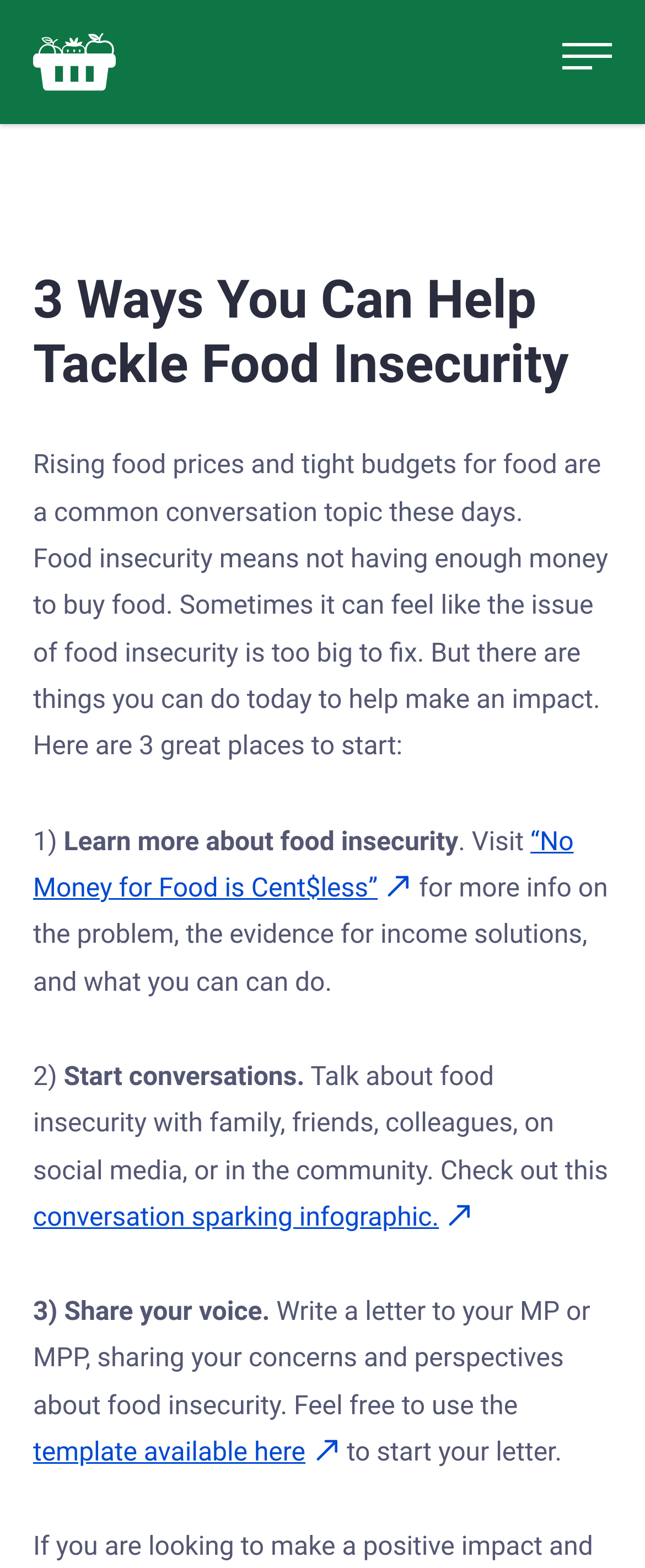Illustrate the webpage's structure and main components comprehensively.

The webpage is about tackling food insecurity, with a focus on three ways to make a positive impact. At the top left of the page, there is a link to "Skip to content" and a link to the "Food in Peterborough Homepage". On the top right, there is a button to "Open main menu". 

Below the top section, there is a heading that reads "3 Ways You Can Help Tackle Food Insecurity". Following this heading, there is a paragraph of text that explains the issue of food insecurity and how it can feel overwhelming, but that there are things that can be done to help. 

The first suggested action is to "Learn more about food insecurity" by visiting an external site, which is linked to a button that reads "“No Money for Food is Cent$less”". This link is accompanied by a brief description of what can be found on the site. 

The second suggested action is to "Start conversations" about food insecurity with others, and a link to a "conversation sparking infographic" is provided to help facilitate these conversations. 

The third suggested action is to "Share your voice" by writing a letter to a local representative, and a template is provided to help with this task. 

At the bottom of the page, there is a link to "Back to top" and an image, although the image does not have a descriptive text.